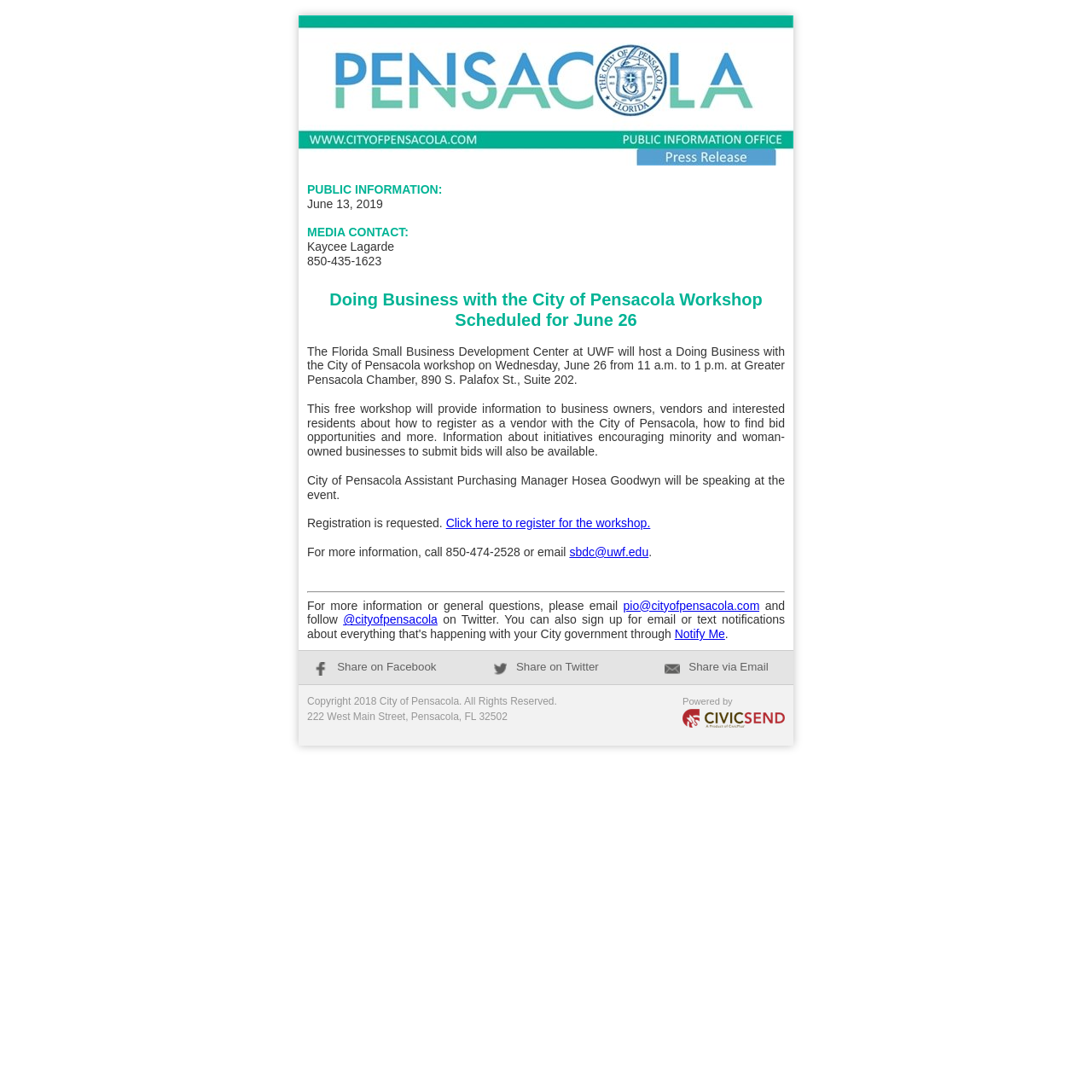Bounding box coordinates must be specified in the format (top-left x, top-left y, bottom-right x, bottom-right y). All values should be floating point numbers between 0 and 1. What are the bounding box coordinates of the UI element described as: Notify Me

[0.618, 0.574, 0.664, 0.587]